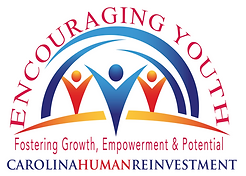What do the outstretched arms of the central figures represent?
Relying on the image, give a concise answer in one word or a brief phrase.

Growth and potential